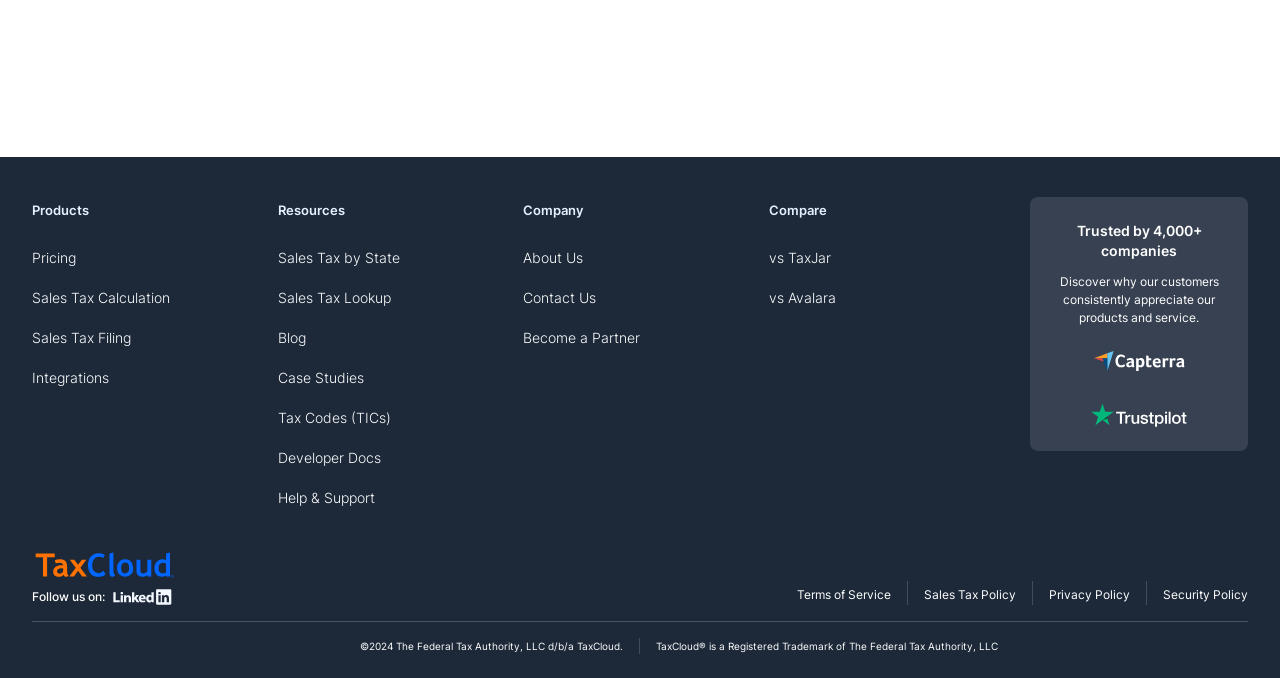Utilize the details in the image to thoroughly answer the following question: What is the main category of products offered by this company?

Based on the navigation menu, the company seems to offer products related to sales tax, including sales tax calculation, filing, and lookup, which suggests that the main category of products is sales tax.